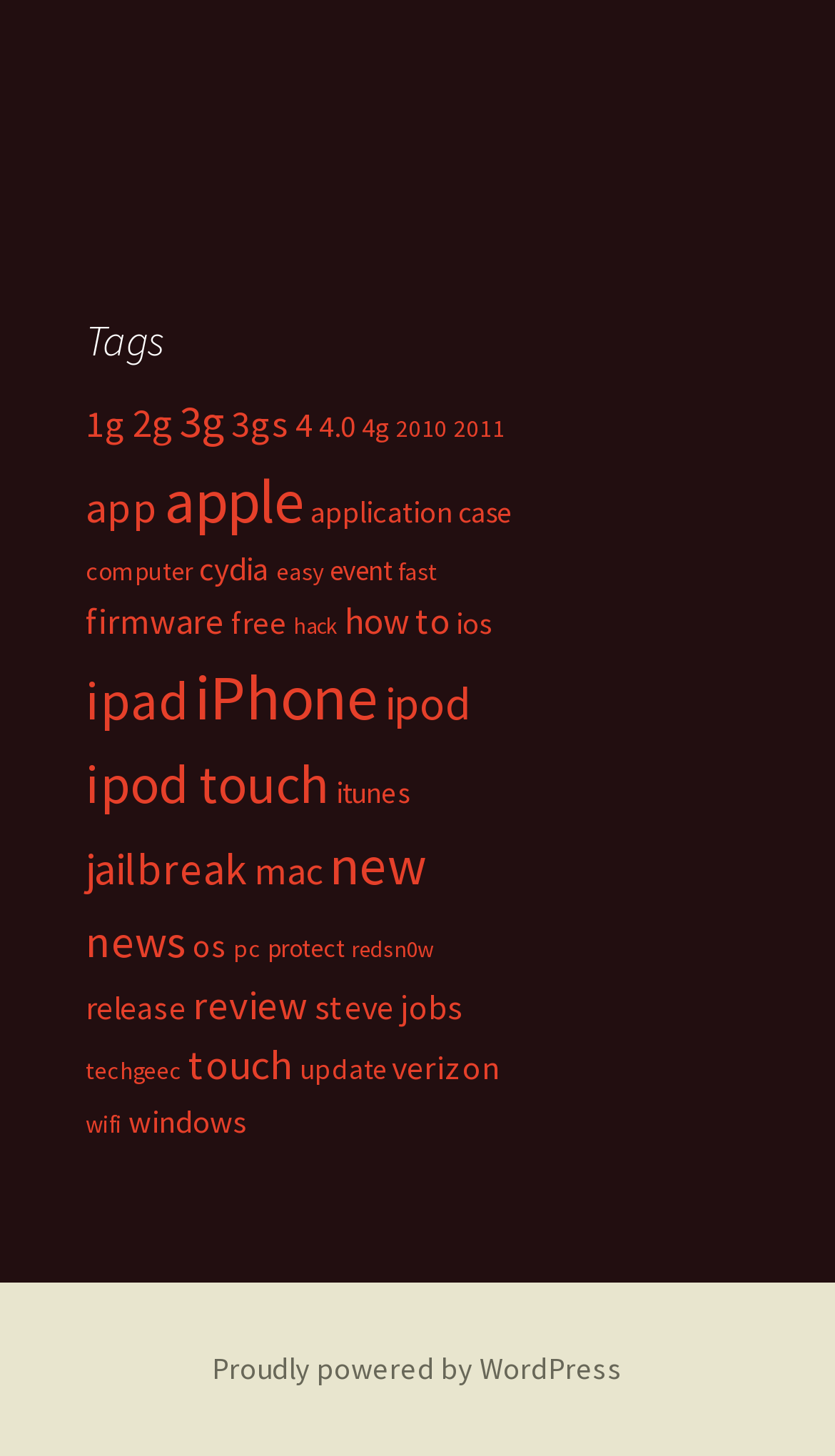From the webpage screenshot, predict the bounding box of the UI element that matches this description: "easy".

[0.331, 0.383, 0.387, 0.403]